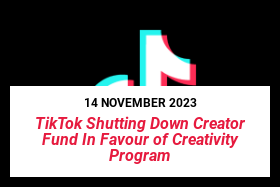Please provide a comprehensive response to the question based on the details in the image: What is replacing the Creator Fund?

According to the headline, TikTok is shutting down the Creator Fund in favor of the Creativity Program, which implies that the Creativity Program is replacing the Creator Fund as a new approach to supporting content creators.